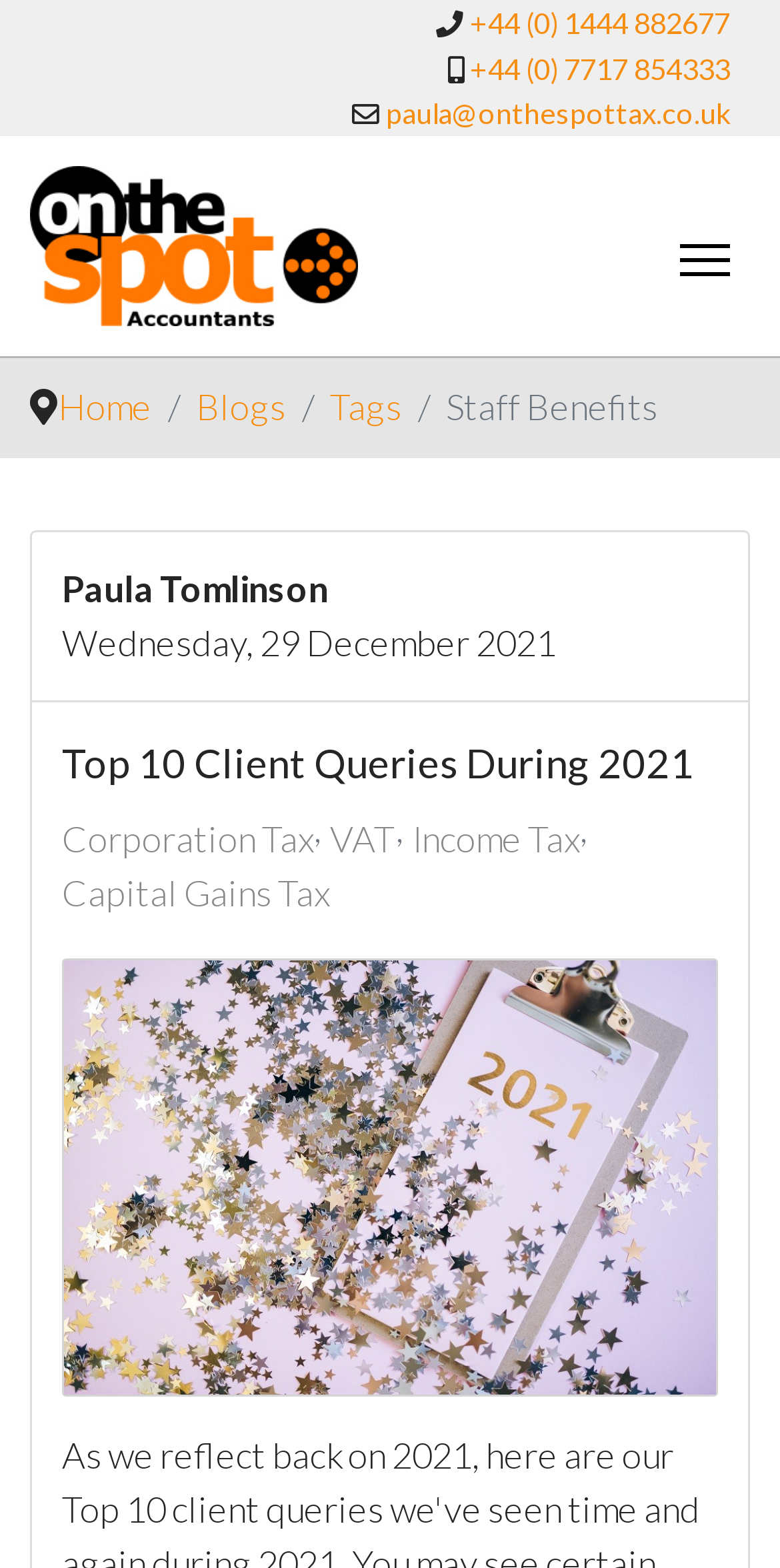Please answer the following question using a single word or phrase: 
How many phone numbers are listed?

2